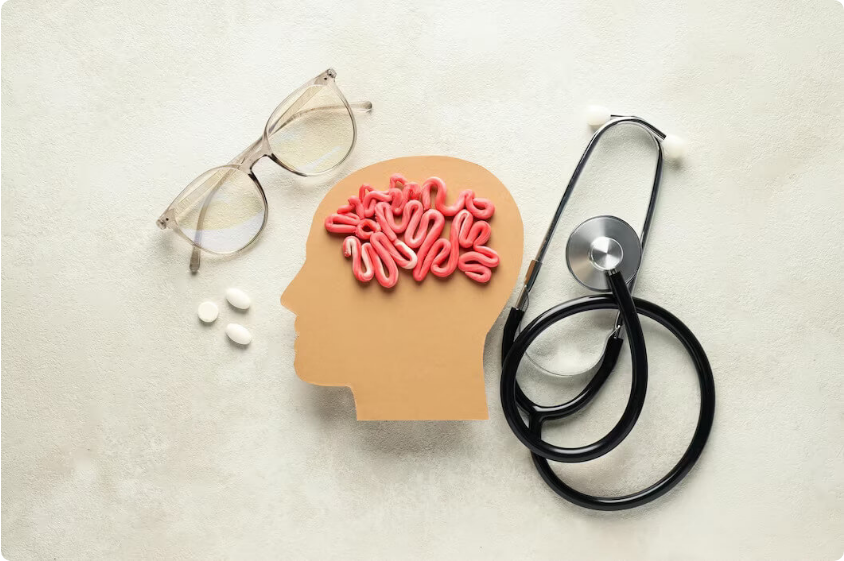What may the white pills in the image represent?
Look at the image and answer with only one word or phrase.

medication for brain health